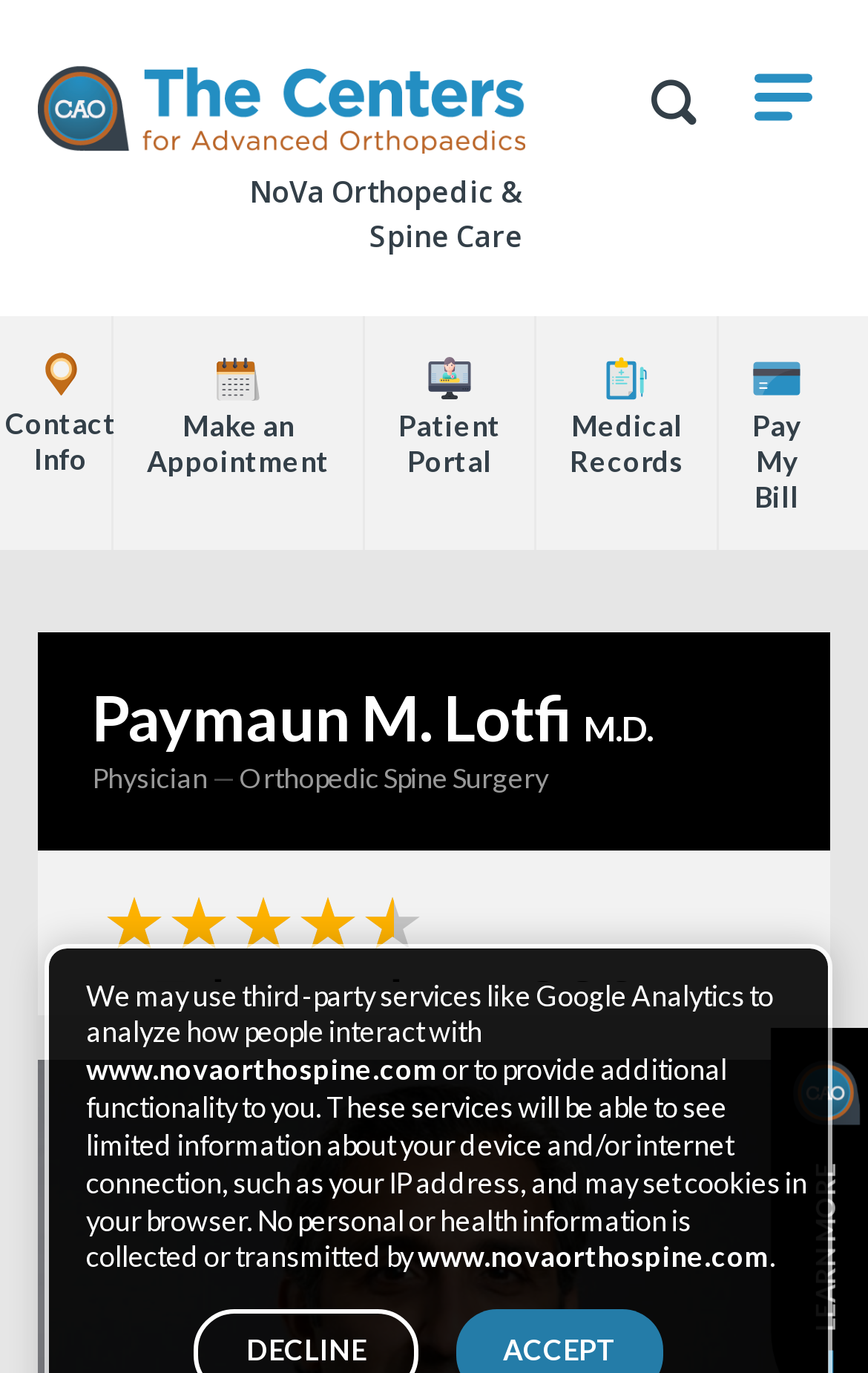Determine the main text heading of the webpage and provide its content.

Paymaun M. Lotfi M.D.
—
Physician
—
Orthopedic Spine Surgery